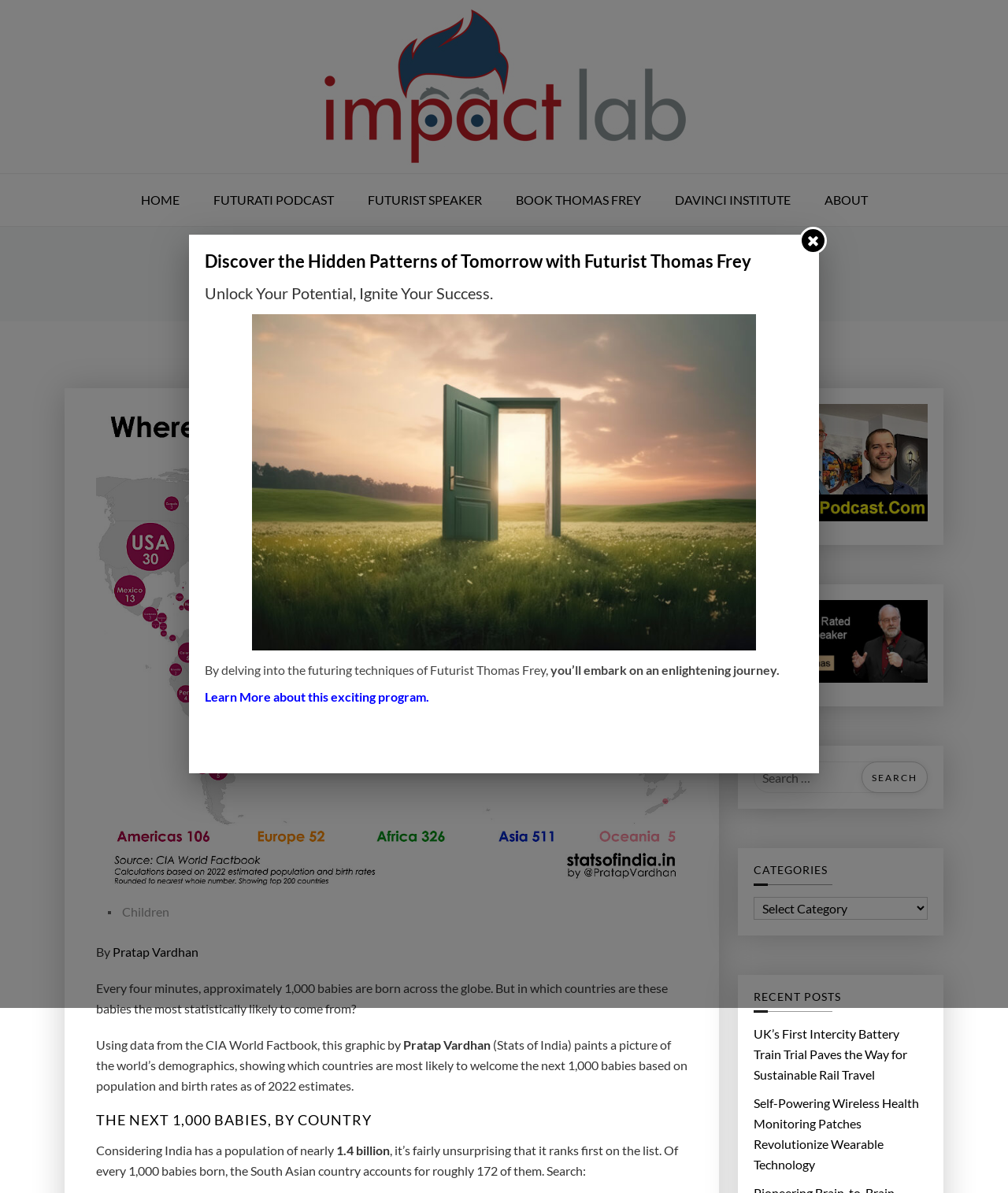What is the population of India?
Look at the image and provide a short answer using one word or a phrase.

1.4 billion